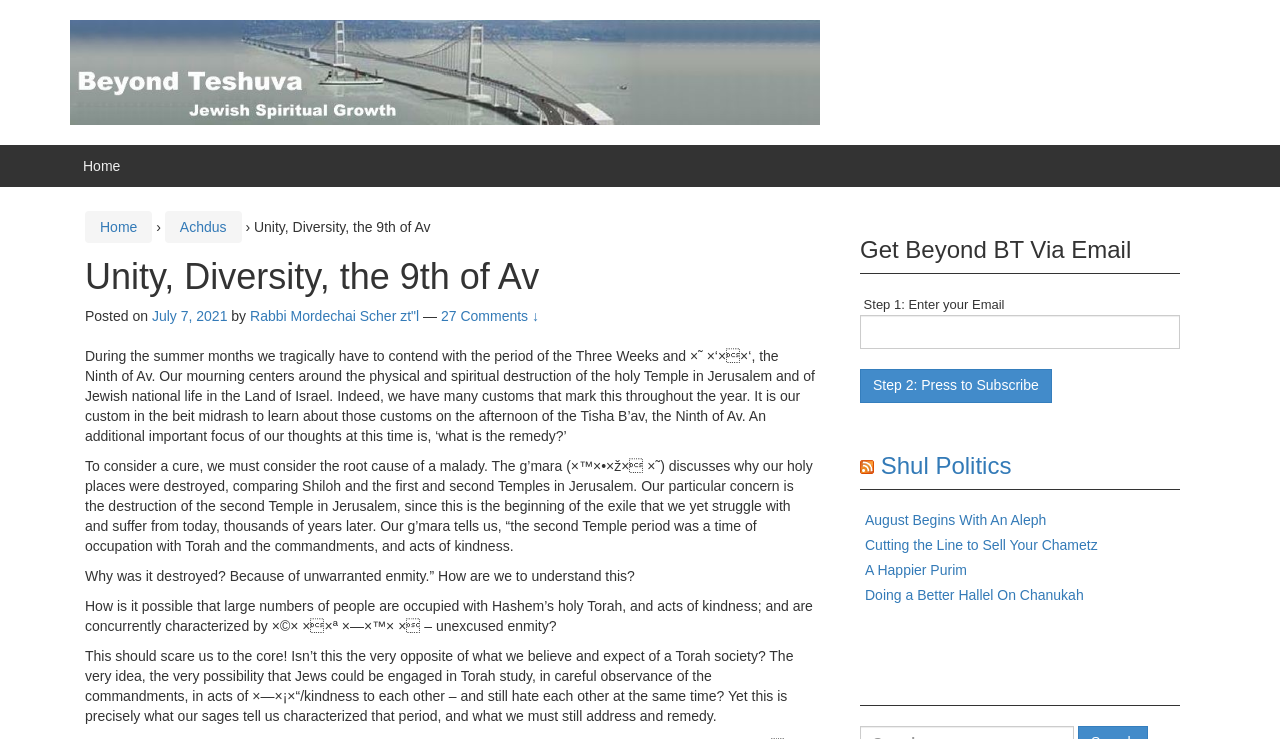Please specify the bounding box coordinates of the clickable section necessary to execute the following command: "Learn about the customs of the Ninth of Av".

[0.066, 0.471, 0.637, 0.601]